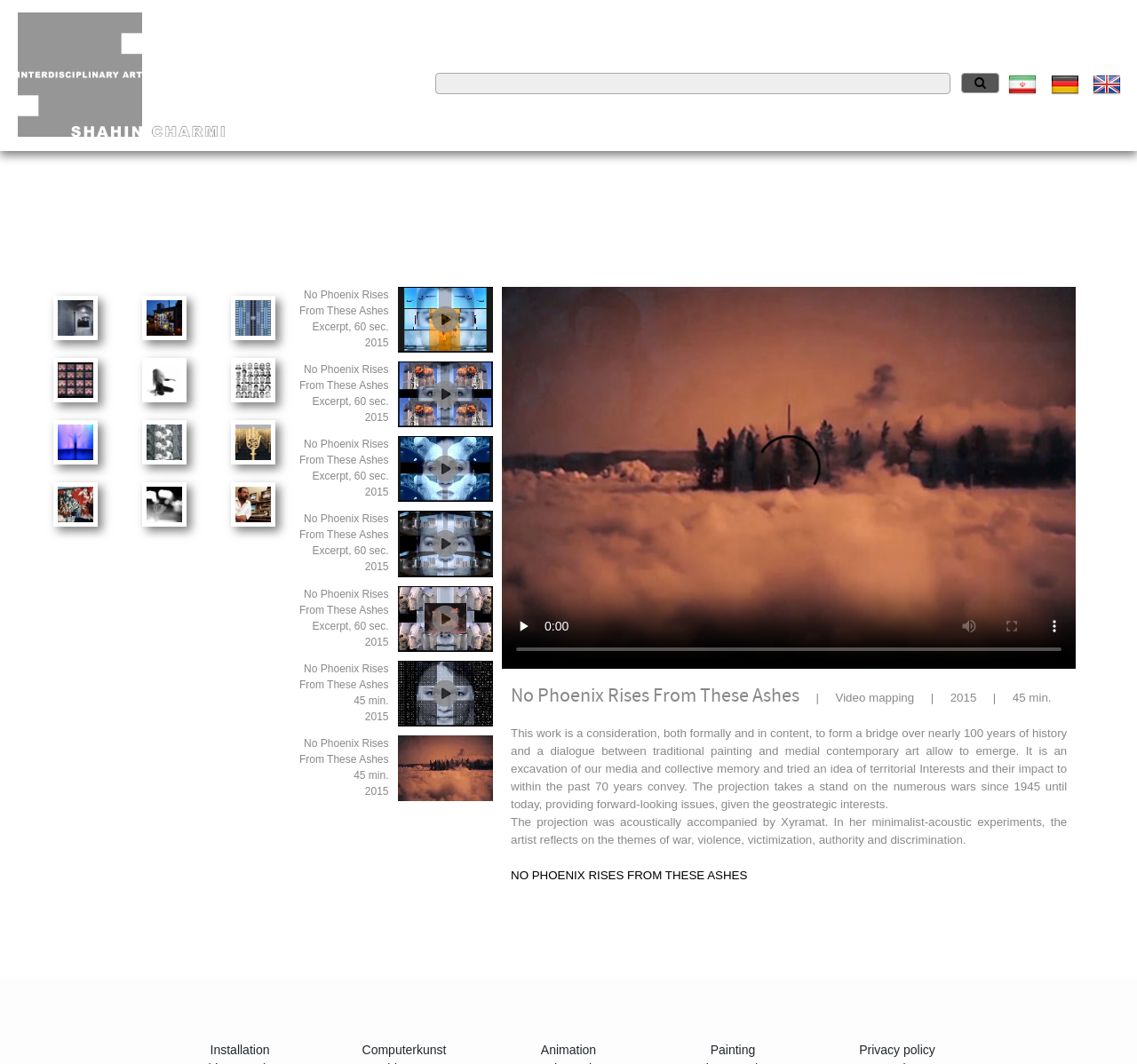What is the name of the artist?
Answer the question with as much detail as you can, using the image as a reference.

The name of the artist can be found in the top-left corner of the webpage, where it is written as 'Shahin Charmi, interdisciplinary art'. This suggests that the webpage is about the artist Shahin Charmi and their work in interdisciplinary art.